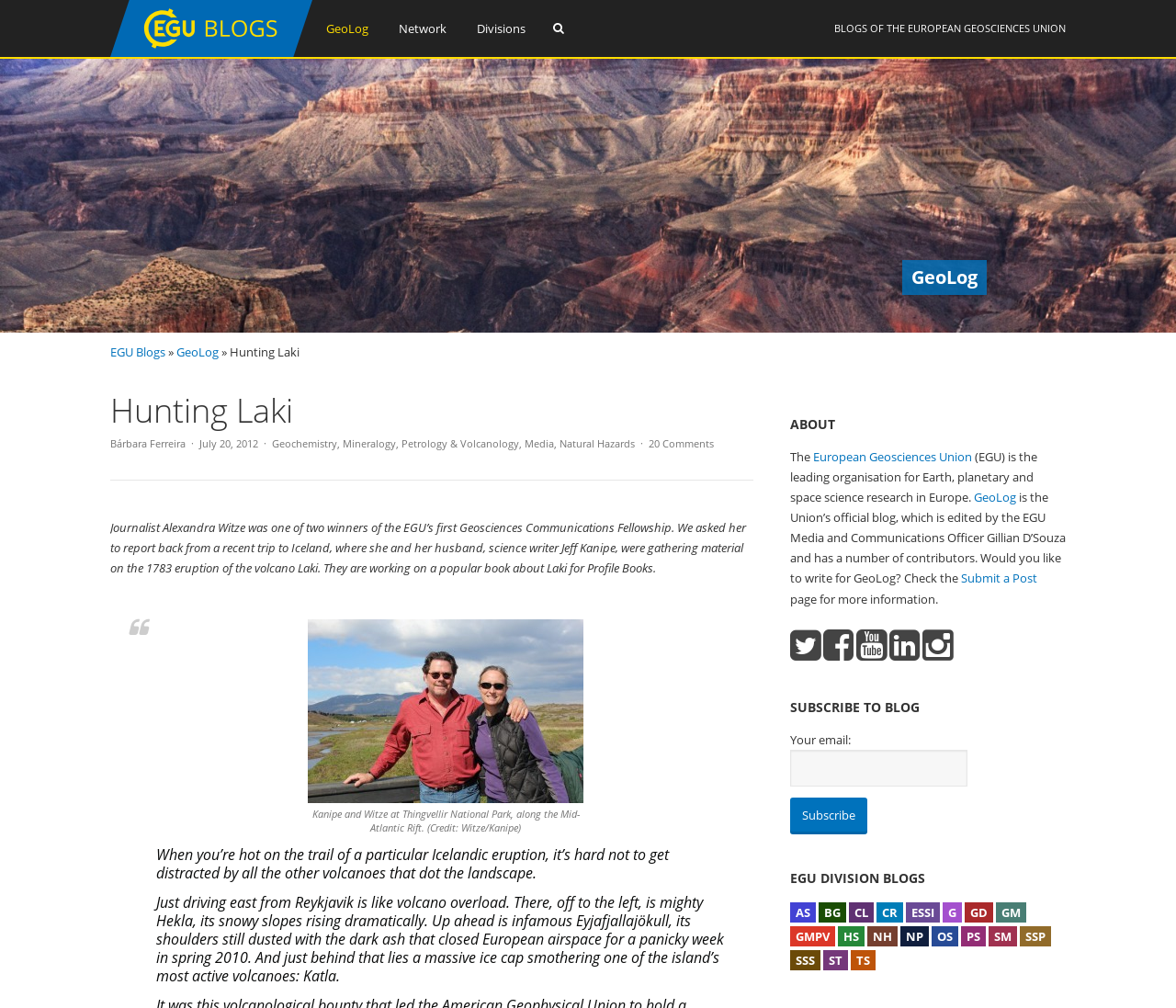Given the element description "European Geosciences Union" in the screenshot, predict the bounding box coordinates of that UI element.

[0.772, 0.021, 0.906, 0.035]